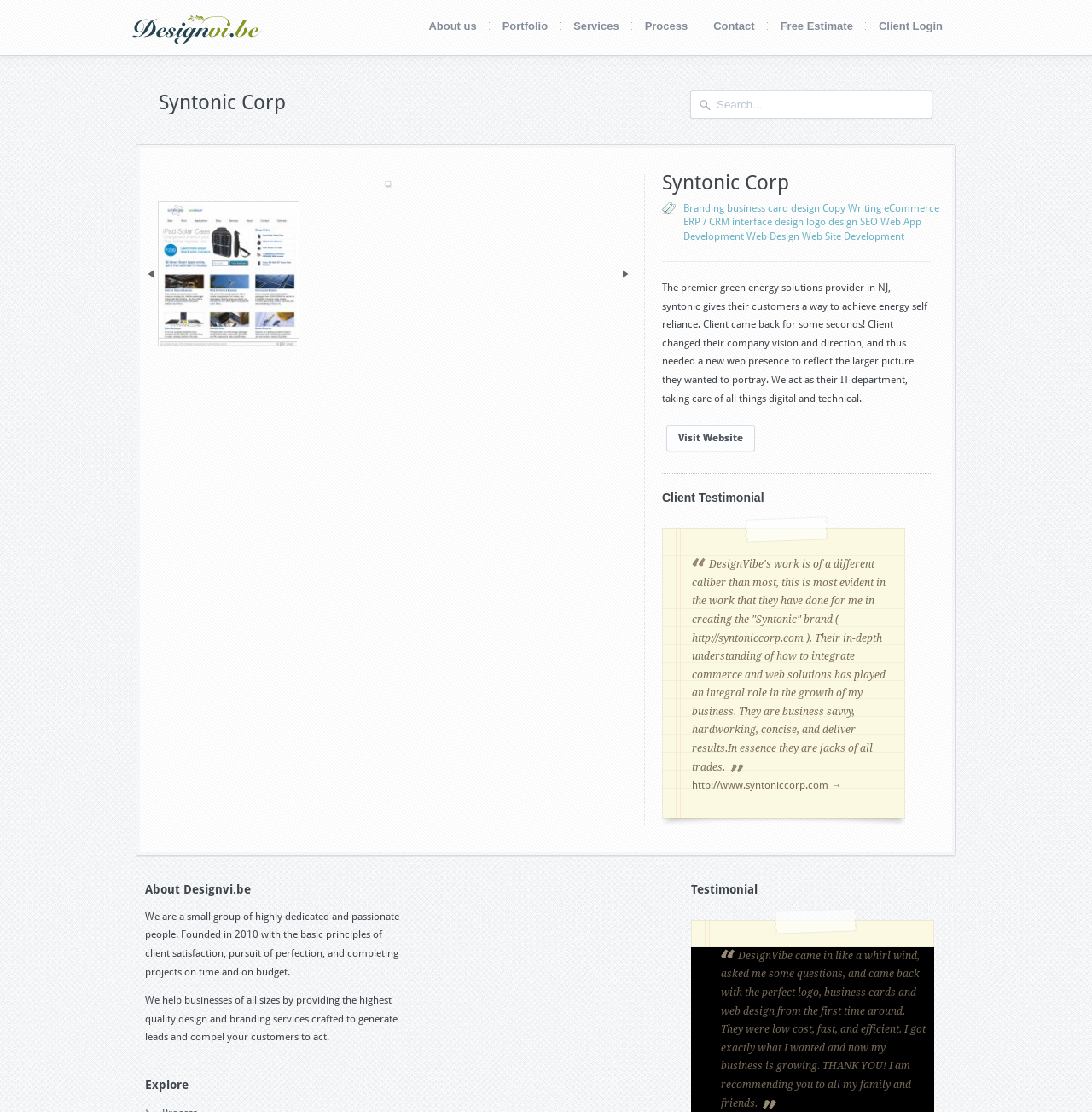Provide an in-depth description of the elements and layout of the webpage.

The webpage is about Syntonic Corp, a green energy solutions provider in NJ, and its partnership with Designvi.be, a design and branding agency. 

At the top of the page, there is a logo of Designvi.be, accompanied by a link to the website. Below the logo, there is a navigation menu with links to various sections of the website, including "About us", "Portfolio", "Services", "Process", "Contact", "Free Estimate", and "Client Login". 

On the left side of the page, there is a heading "Syntonic Corp" followed by a search bar with a "Go" button. Below the search bar, there are several links to different services offered by Syntonic Corp, including "Branding", "business card design", "Copy Writing", and others.

On the right side of the page, there is a heading "Syntonic Corp" again, followed by a brief description of the company and its partnership with Designvi.be. Below the description, there is a link to visit the Syntonic Corp website. 

Further down the page, there is a client testimonial section, featuring a quote from the client praising Designvi.be's work. The quote is enclosed in a blockquote element and includes a link to the Syntonic Corp website.

At the bottom of the page, there are three sections: "About Designvi.be", "Explore", and "Testimonial". The "About Designvi.be" section provides a brief description of the agency and its mission. The "Explore" section appears to be a heading without any content. The "Testimonial" section features another quote from a satisfied client, praising Designvi.be's work.